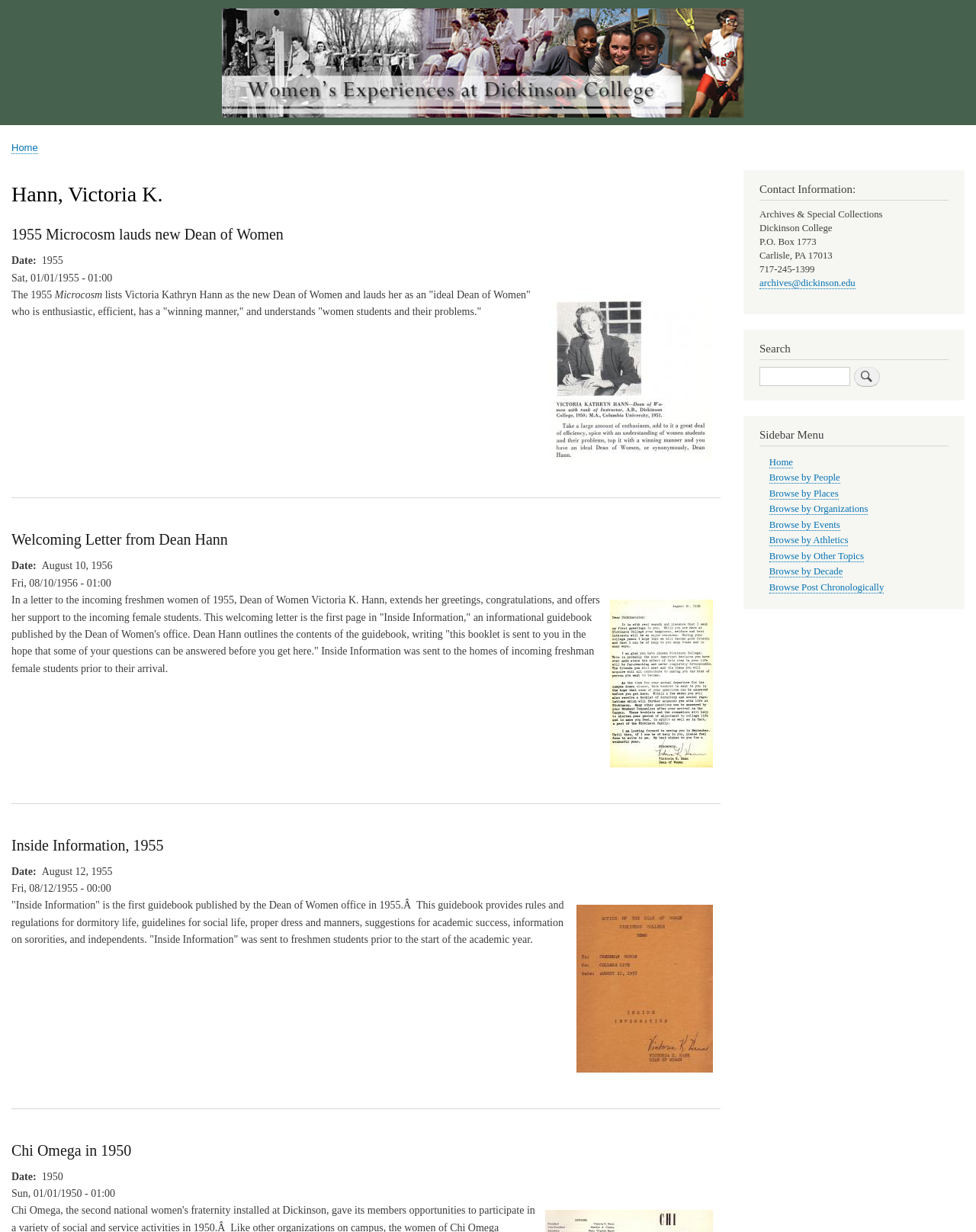What is the name of the sorority mentioned in the webpage?
Refer to the image and answer the question using a single word or phrase.

Chi Omega